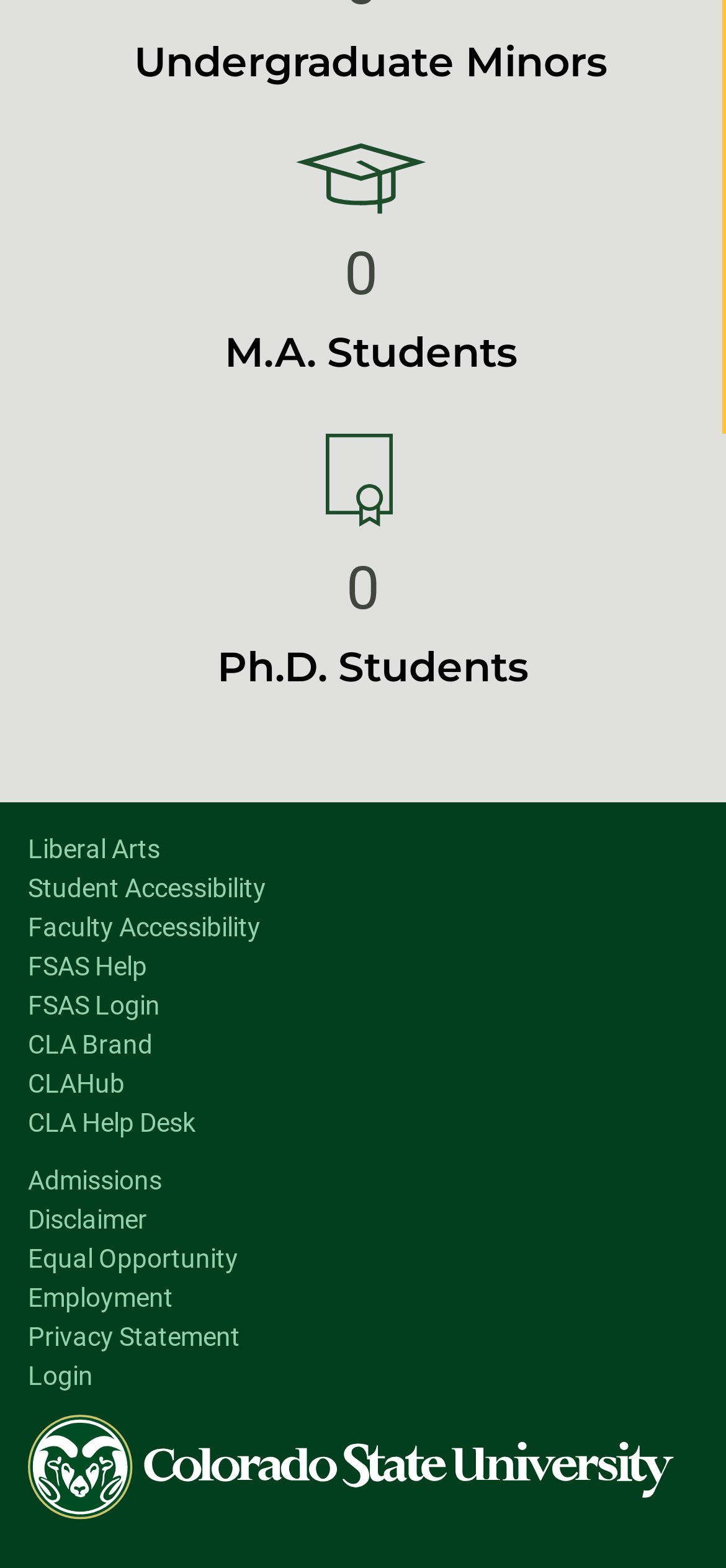What is the purpose of the CLAHub link?
Please analyze the image and answer the question with as much detail as possible.

The link 'CLAHub' is likely to direct users to a platform or system called CLAHub, which might be a resource or service provided by the university's College of Liberal Arts.